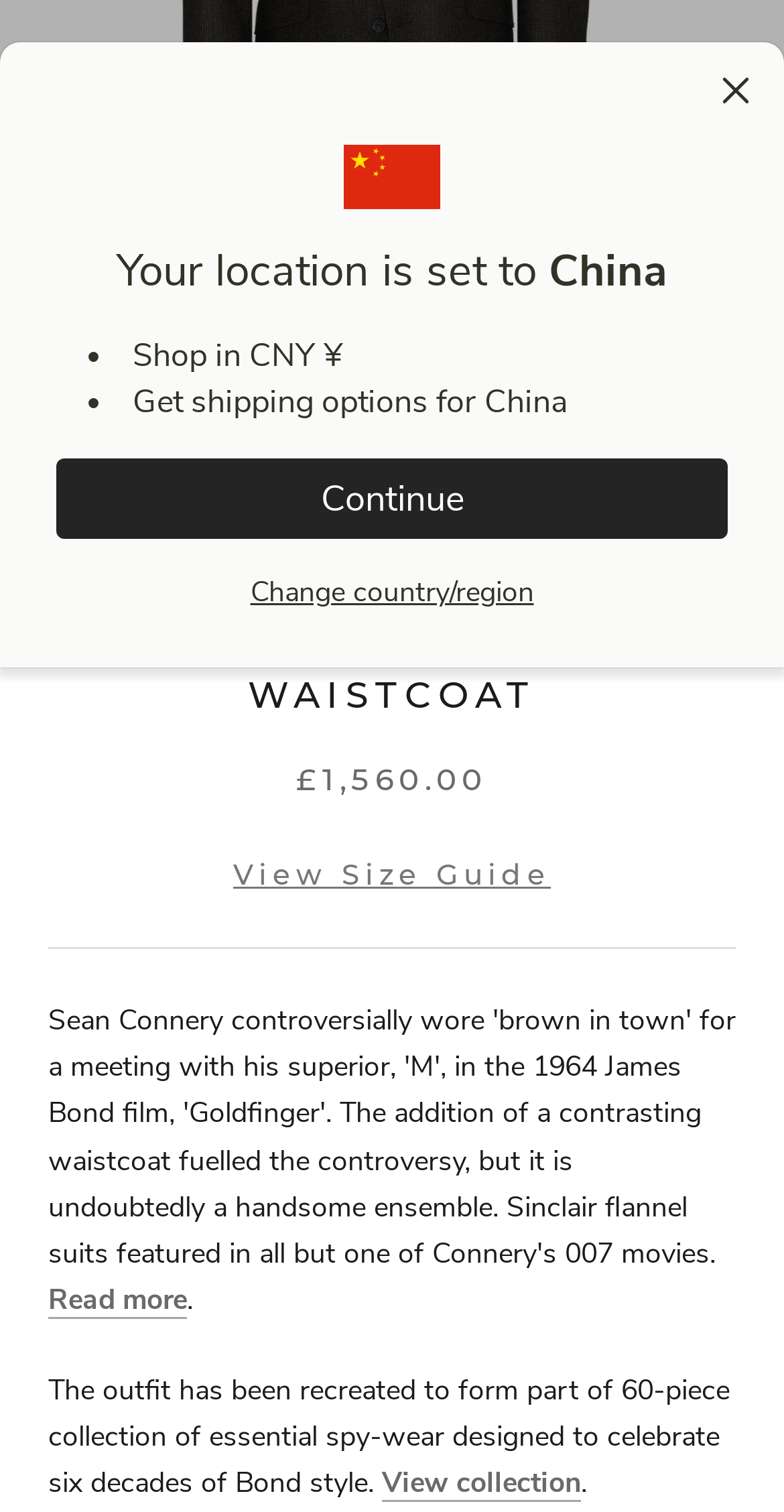Highlight the bounding box of the UI element that corresponds to this description: "aria-label="Show image 4"".

[0.435, 0.213, 0.458, 0.225]